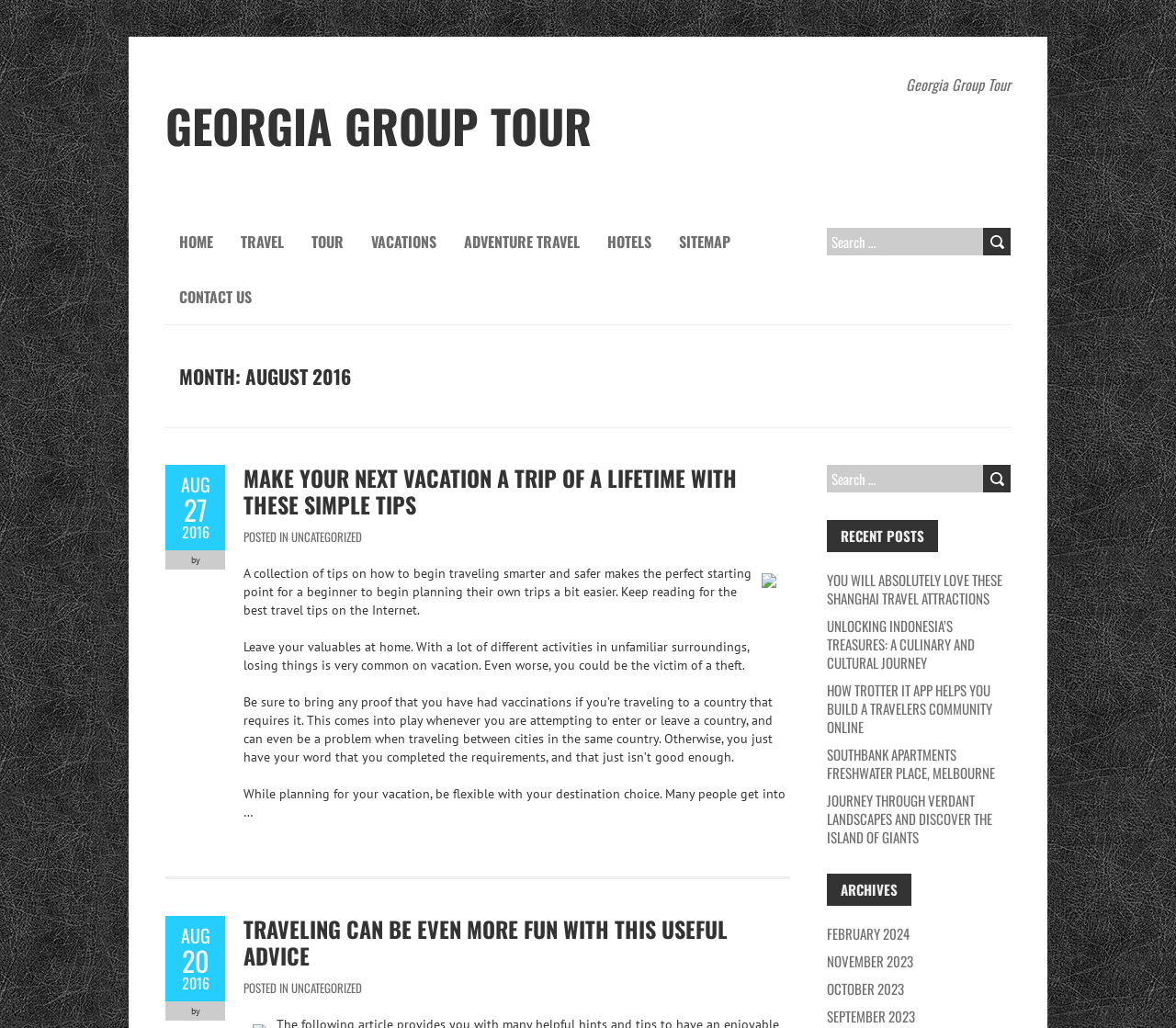Please extract and provide the main headline of the webpage.

GEORGIA GROUP TOUR